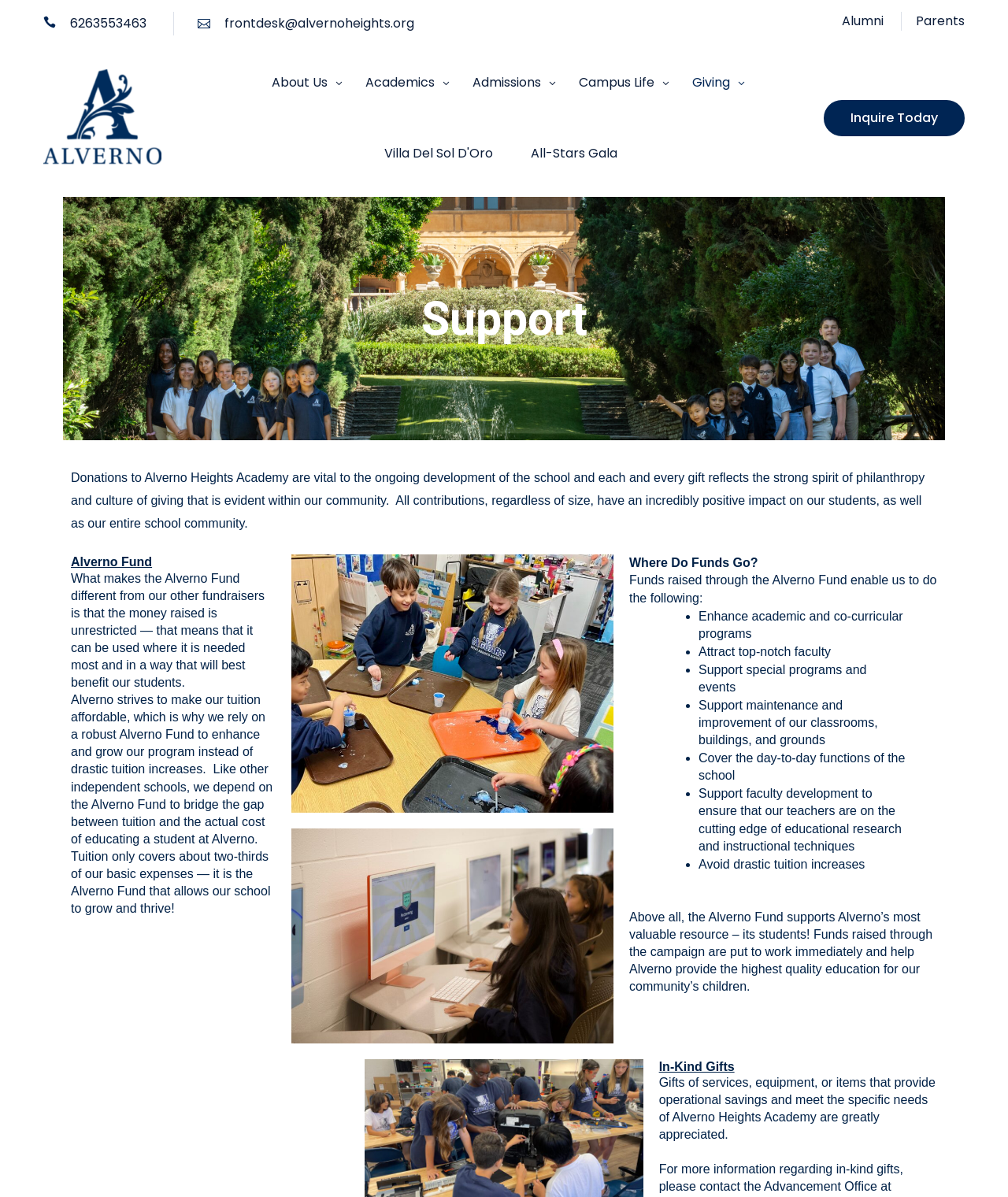With reference to the image, please provide a detailed answer to the following question: What is the impact of donations on the school?

The impact of donations on the school can be inferred from the text 'All contributions, regardless of size, have an incredibly positive impact on our students, as well as our entire school community.' which explains that donations have a positive impact on both students and the school community.